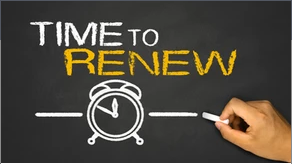What is the hand doing in the image?
Please provide a single word or phrase in response based on the screenshot.

Writing on the board